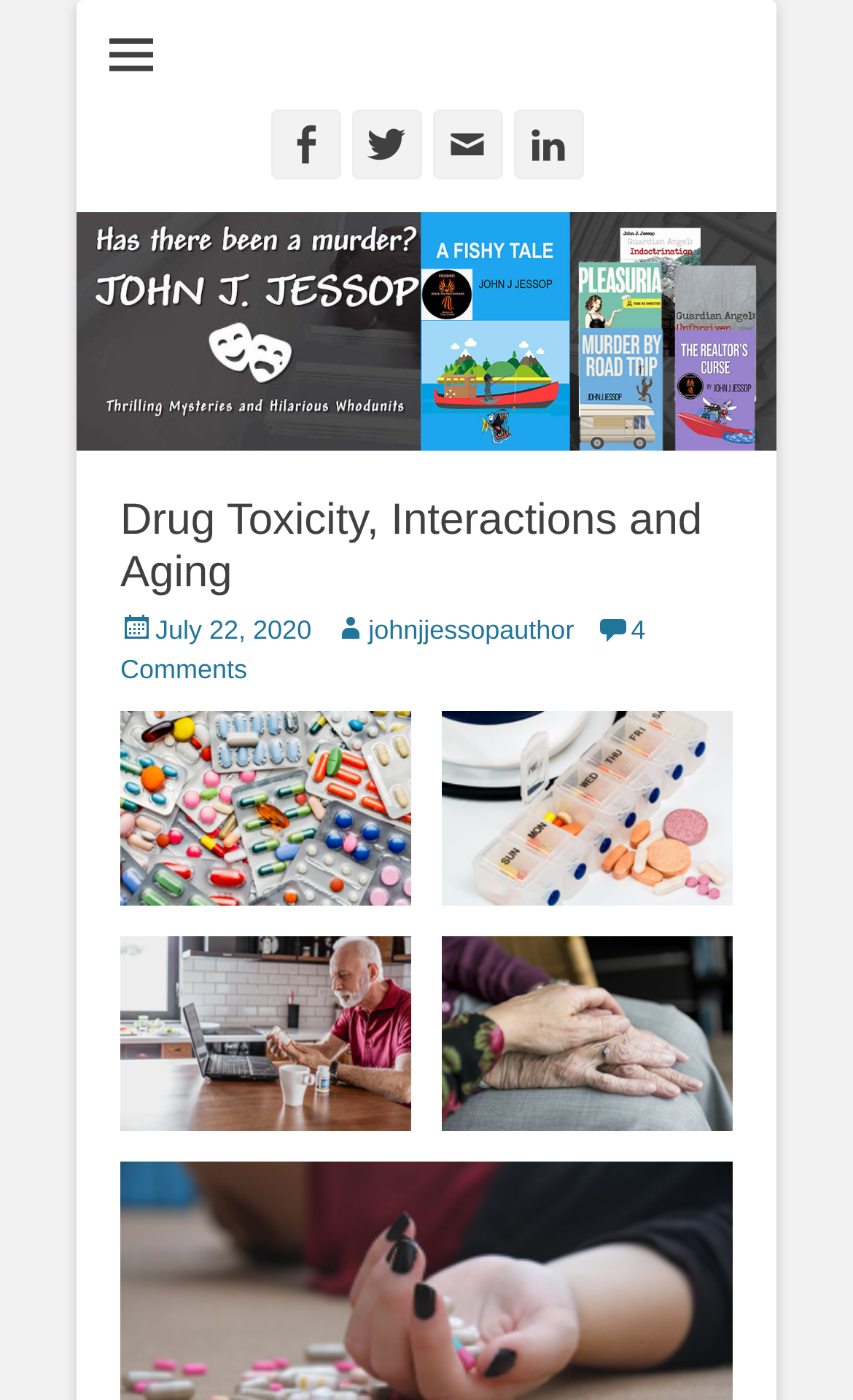Please provide the bounding box coordinates in the format (top-left x, top-left y, bottom-right x, bottom-right y). Remember, all values are floating point numbers between 0 and 1. What is the bounding box coordinate of the region described as: July 22, 2020July 11, 2020

[0.141, 0.439, 0.365, 0.461]